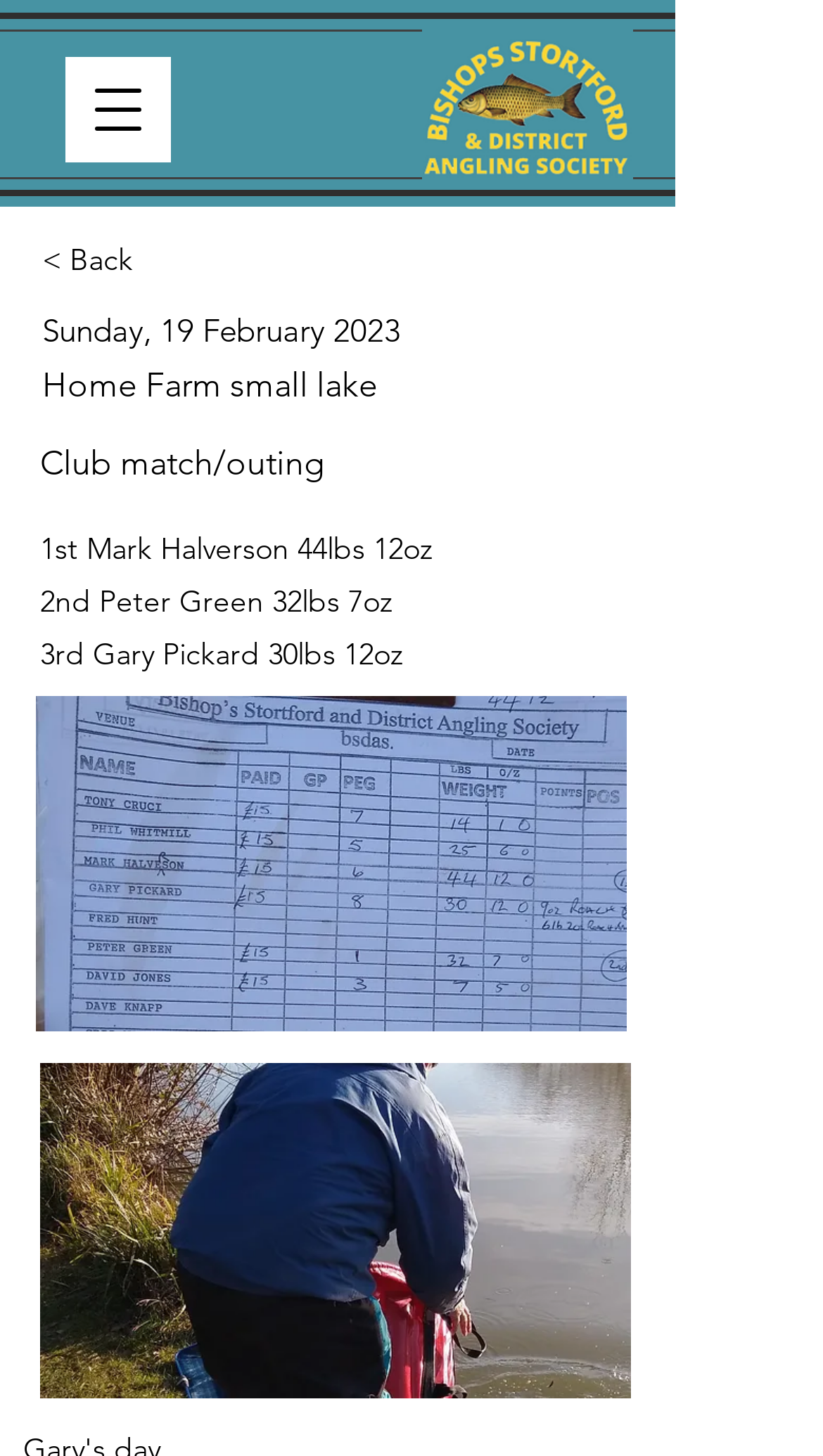Who is the winner of the match?
Provide a detailed answer to the question using information from the image.

I found the winner of the match by looking at the StaticText element with the content '1st Mark Halverson 44lbs 12oz' which indicates that Mark Halverson is the winner of the match.